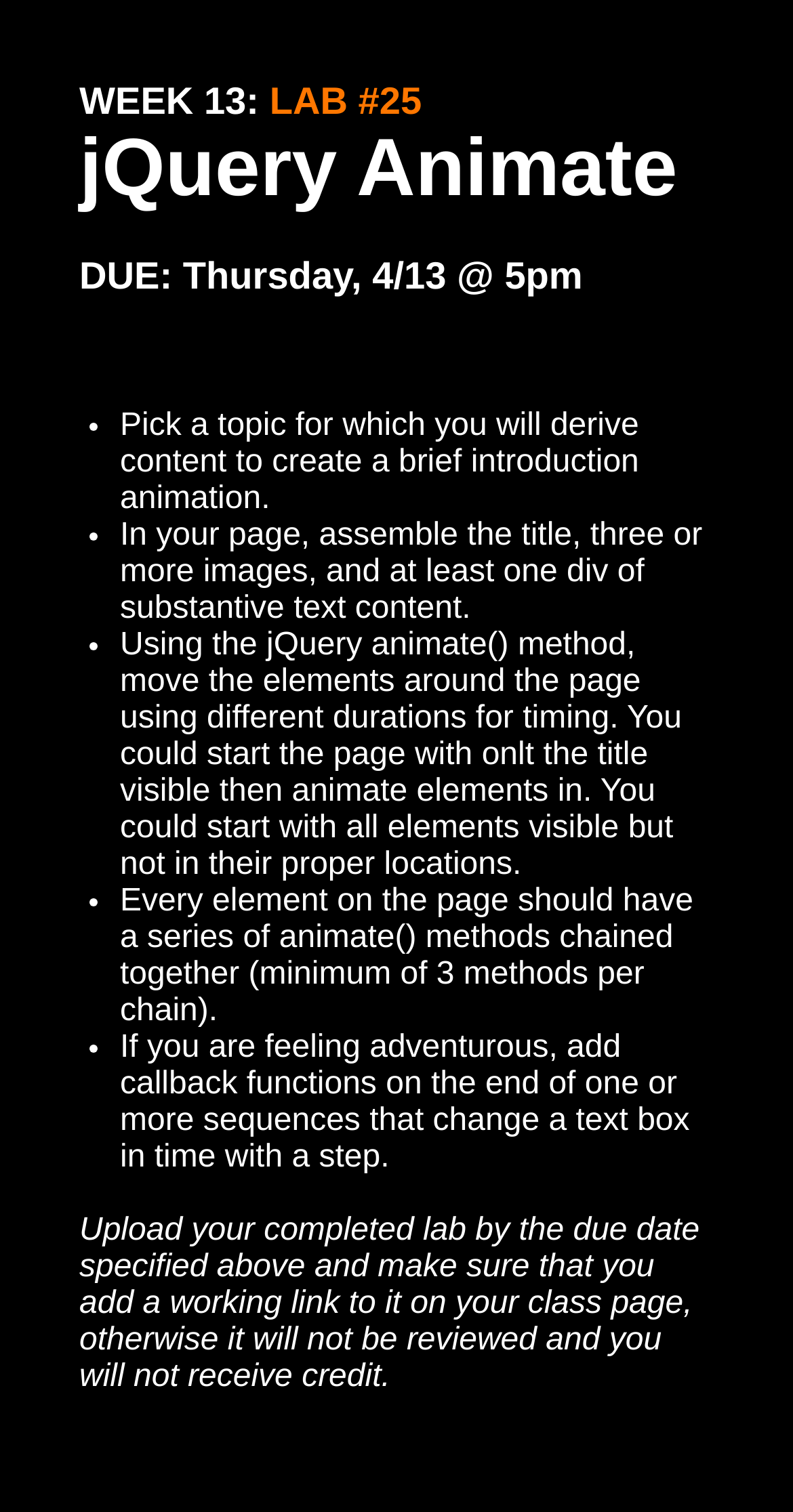Offer a detailed account of what is visible on the webpage.

The webpage is a lab assignment for Week 13, specifically Lab #25, which focuses on jQuery Animate. At the top, there are three headings: "WEEK 13: LAB #25", "jQuery Animate", and "DUE: Thursday, 4/13 @ 5pm". 

Below the headings, there is a list of instructions for the lab assignment, marked by bullet points. The first instruction is to pick a topic for creating a brief introduction animation. The second instruction is to assemble the title, images, and substantive text content on the page. The third instruction is to use the jQuery animate() method to move the elements around the page with different durations for timing. The fourth instruction is to chain a minimum of three animate() methods together for every element on the page. The fifth instruction is to add callback functions to change a text box in time with a step, for those who are feeling adventurous.

At the bottom of the page, there is a reminder to upload the completed lab by the due date and to add a working link to it on the class page to receive credit.